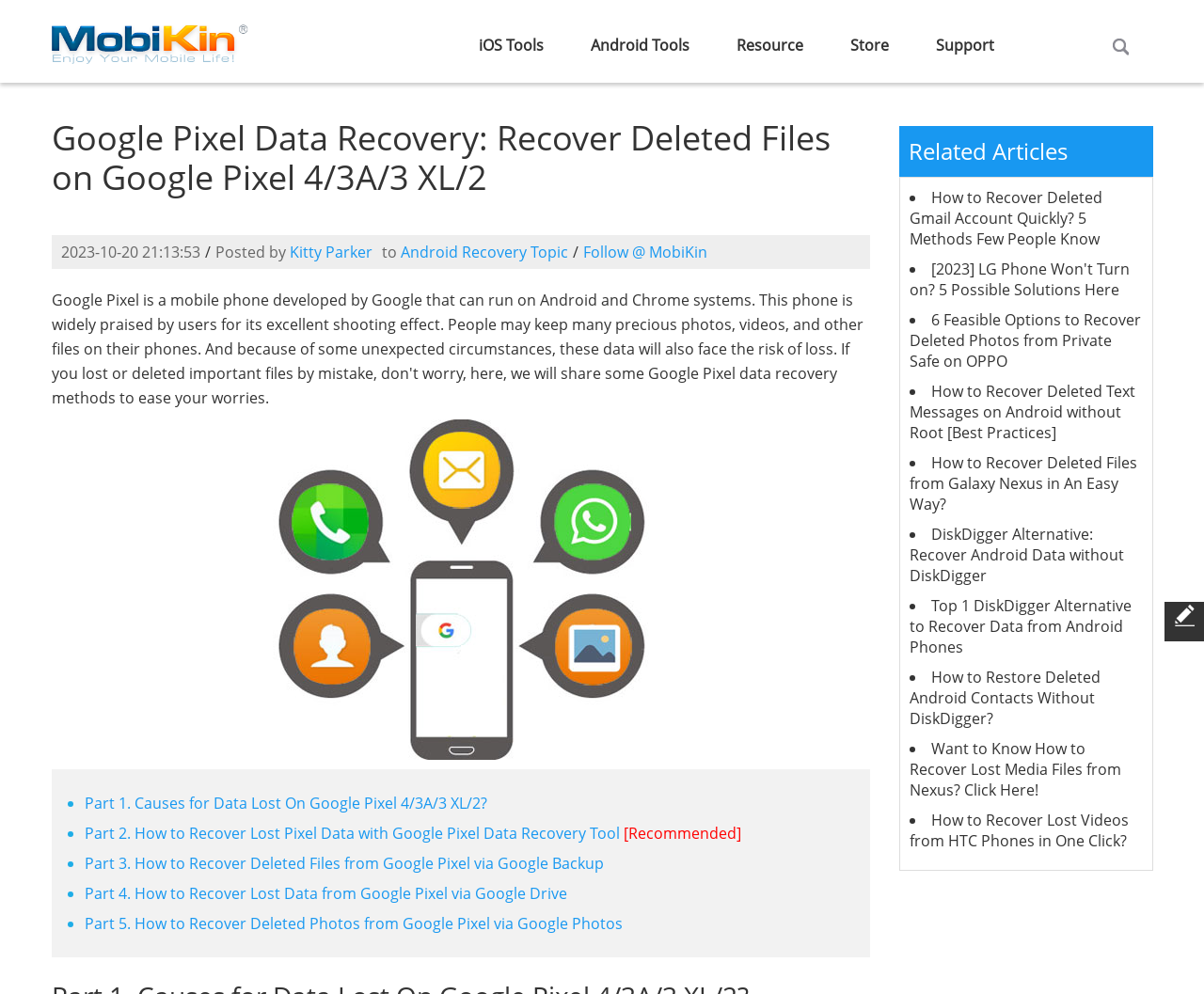How many related articles are listed?
Based on the image, answer the question with as much detail as possible.

The webpage lists 10 related articles, which are marked with bullet points and have links to other articles on the website.